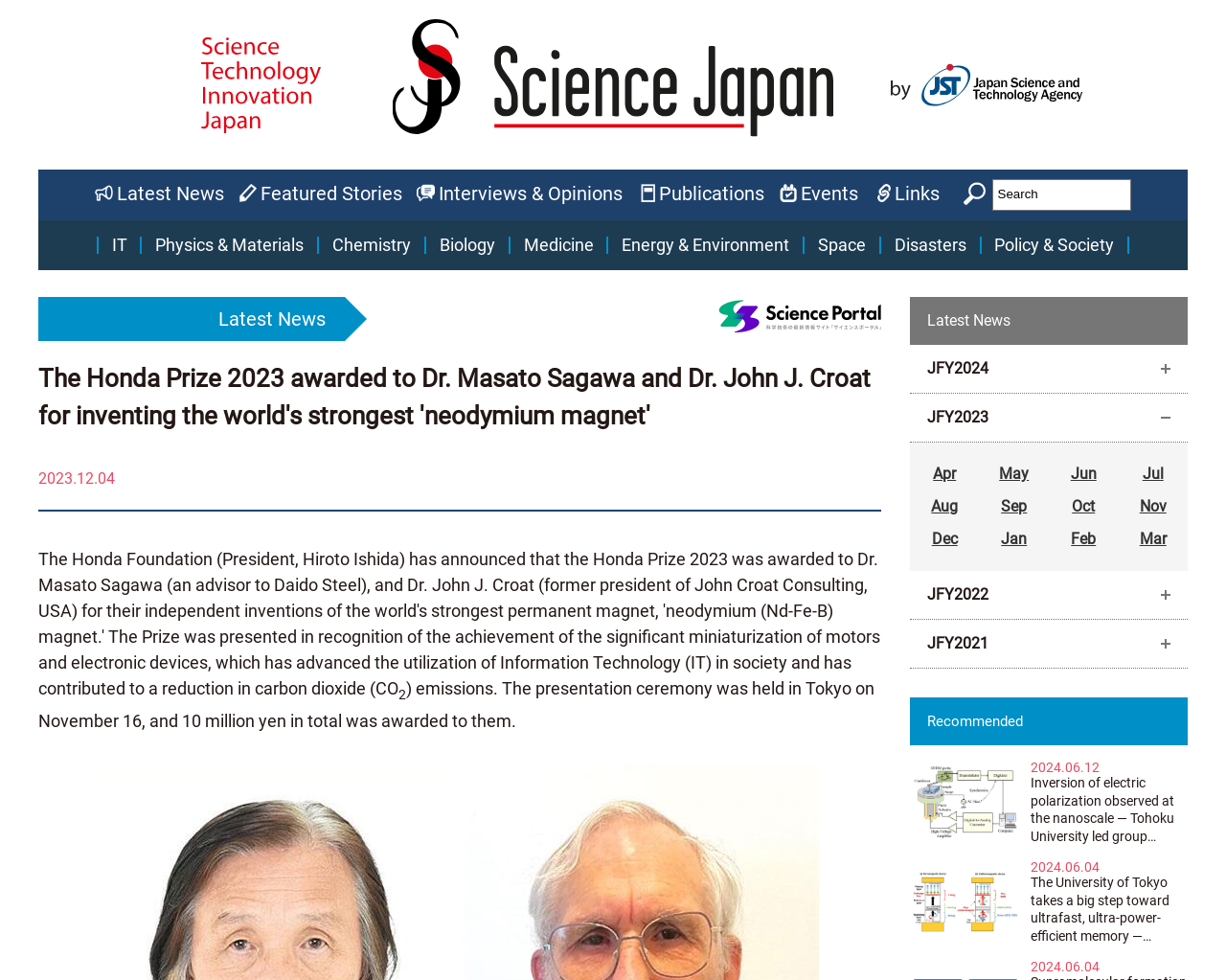Identify the bounding box coordinates for the UI element that matches this description: "Share Share on Facebook".

None